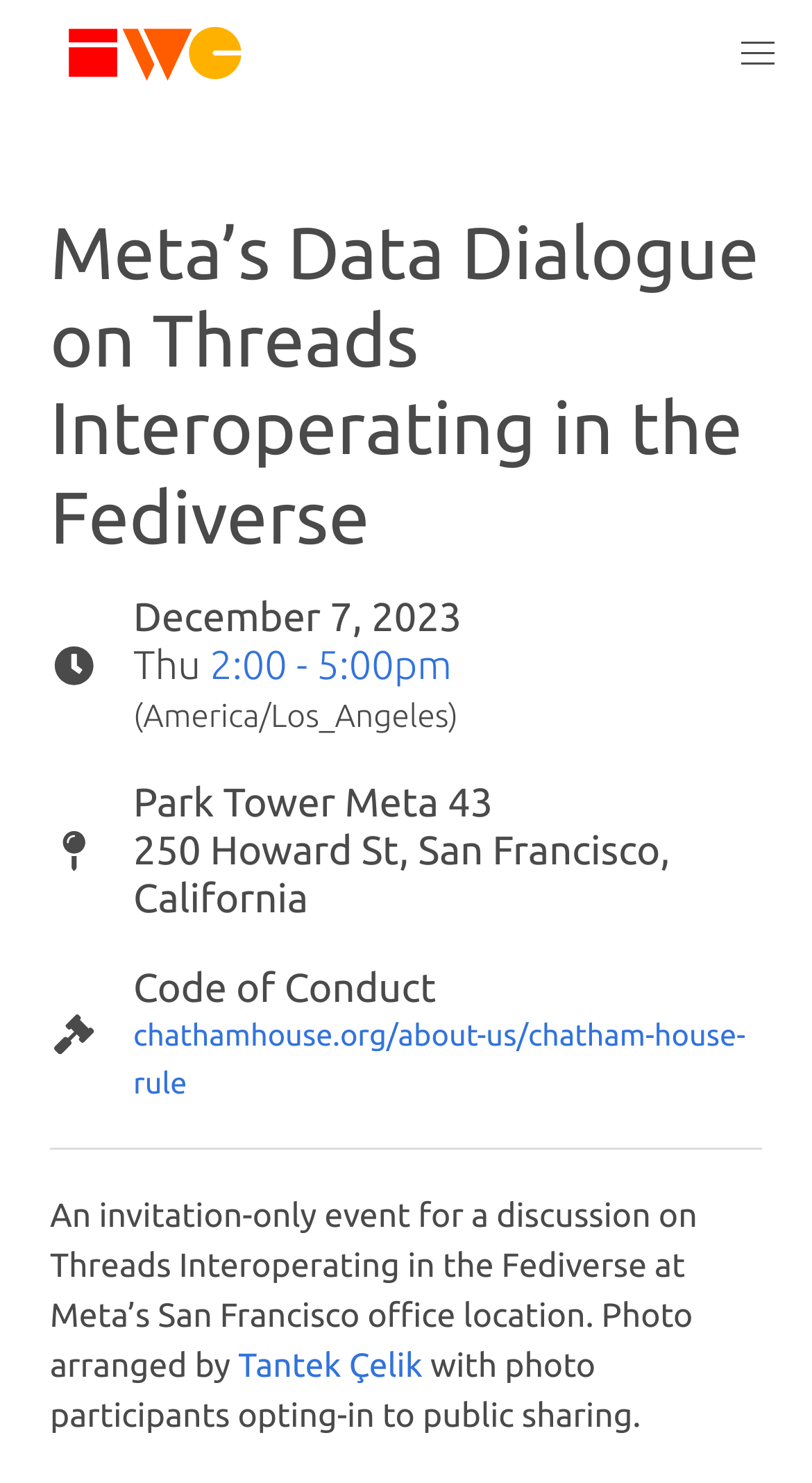Locate the bounding box of the user interface element based on this description: "2:00 - 5:00pm".

[0.258, 0.433, 0.556, 0.463]